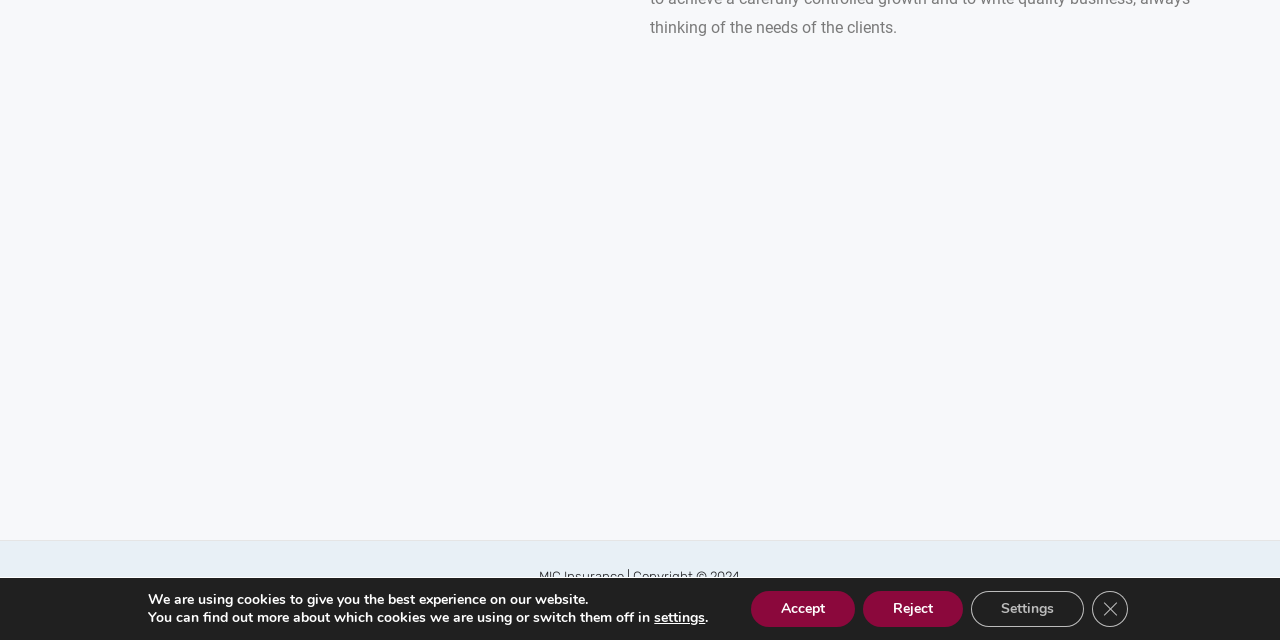Given the element description "Close GDPR Cookie Banner", identify the bounding box of the corresponding UI element.

[0.853, 0.923, 0.881, 0.98]